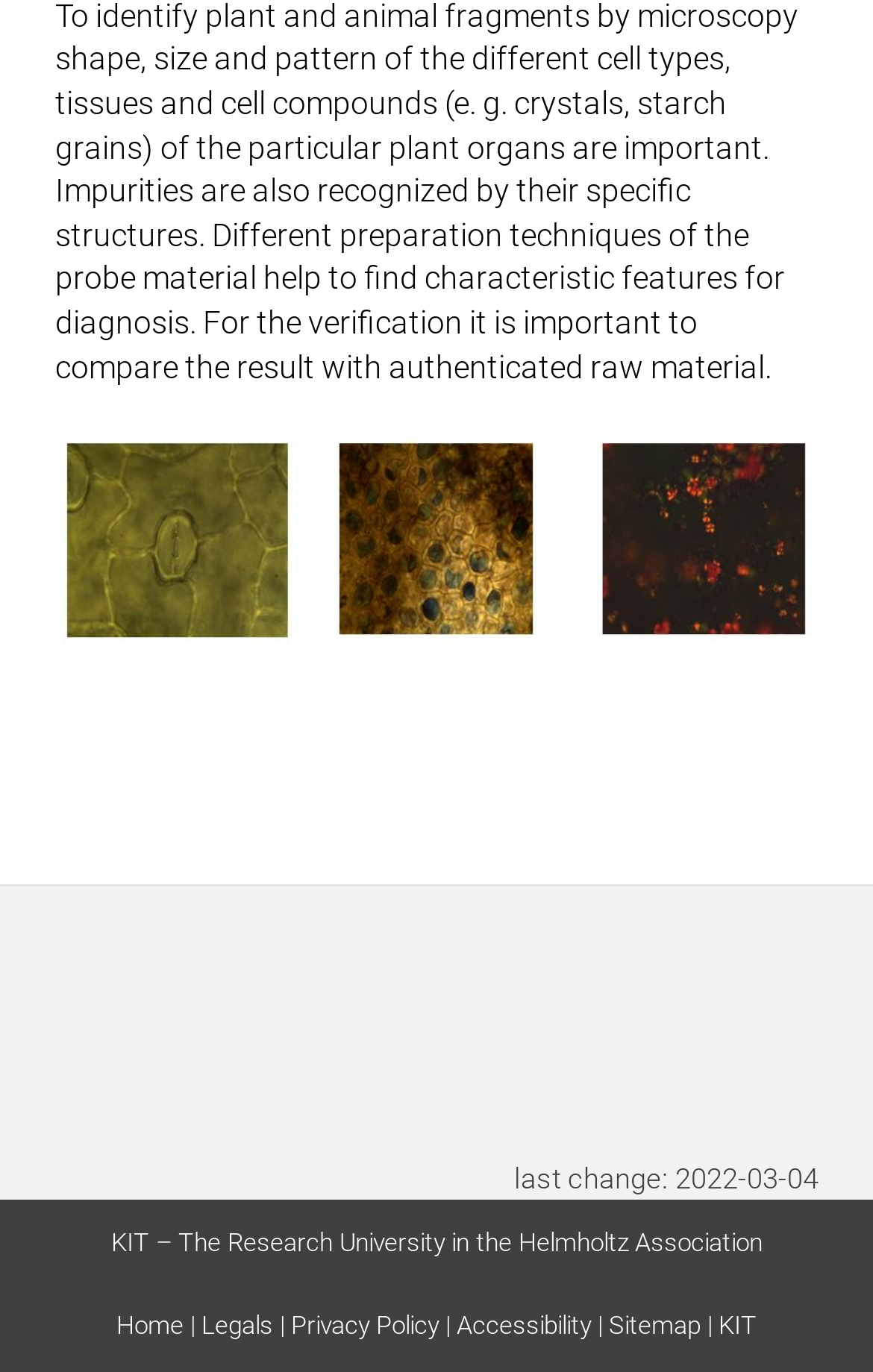Bounding box coordinates are specified in the format (top-left x, top-left y, bottom-right x, bottom-right y). All values are floating point numbers bounded between 0 and 1. Please provide the bounding box coordinate of the region this sentence describes: Legals

[0.231, 0.956, 0.313, 0.977]